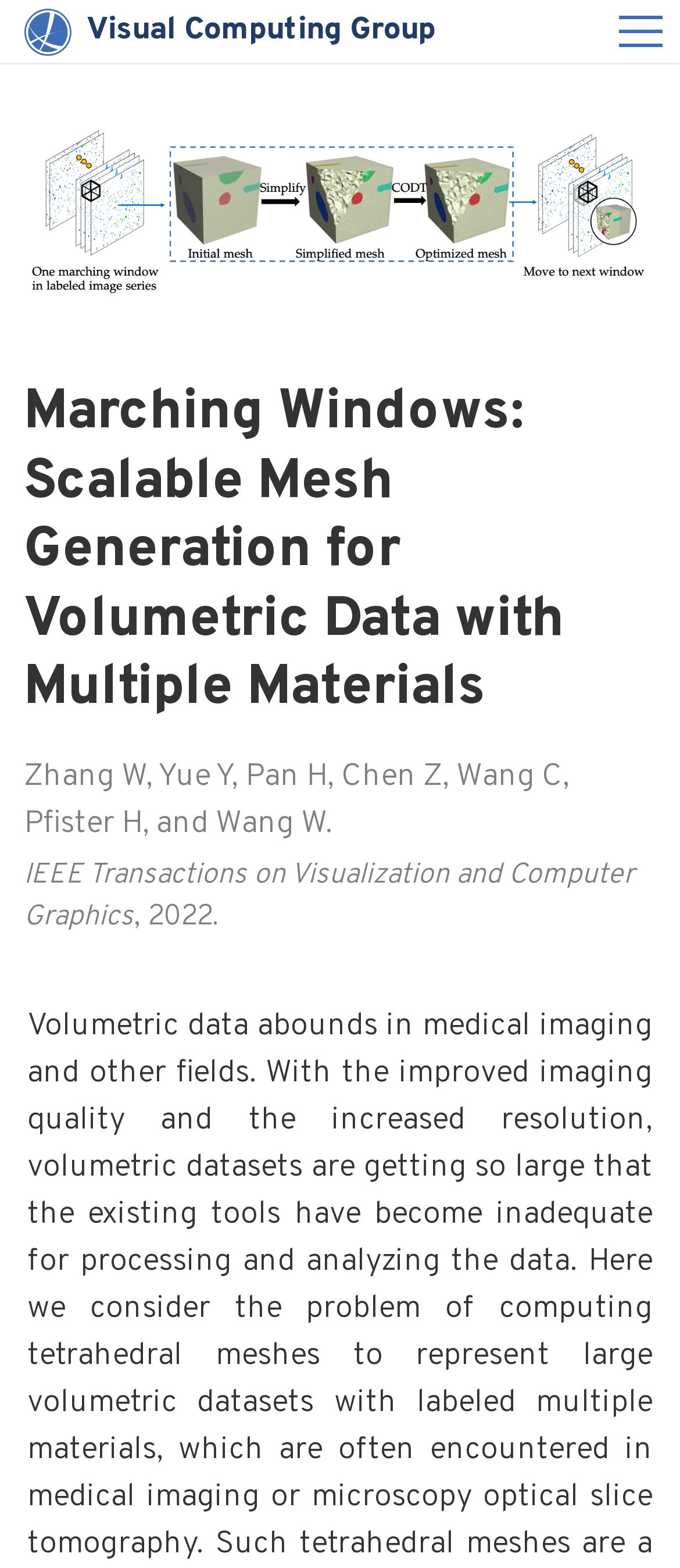What is the name of the research group?
Please provide a comprehensive answer based on the information in the image.

The name of the research group can be found in the link at the top left corner of the webpage, which says 'Visual Computing Group'.